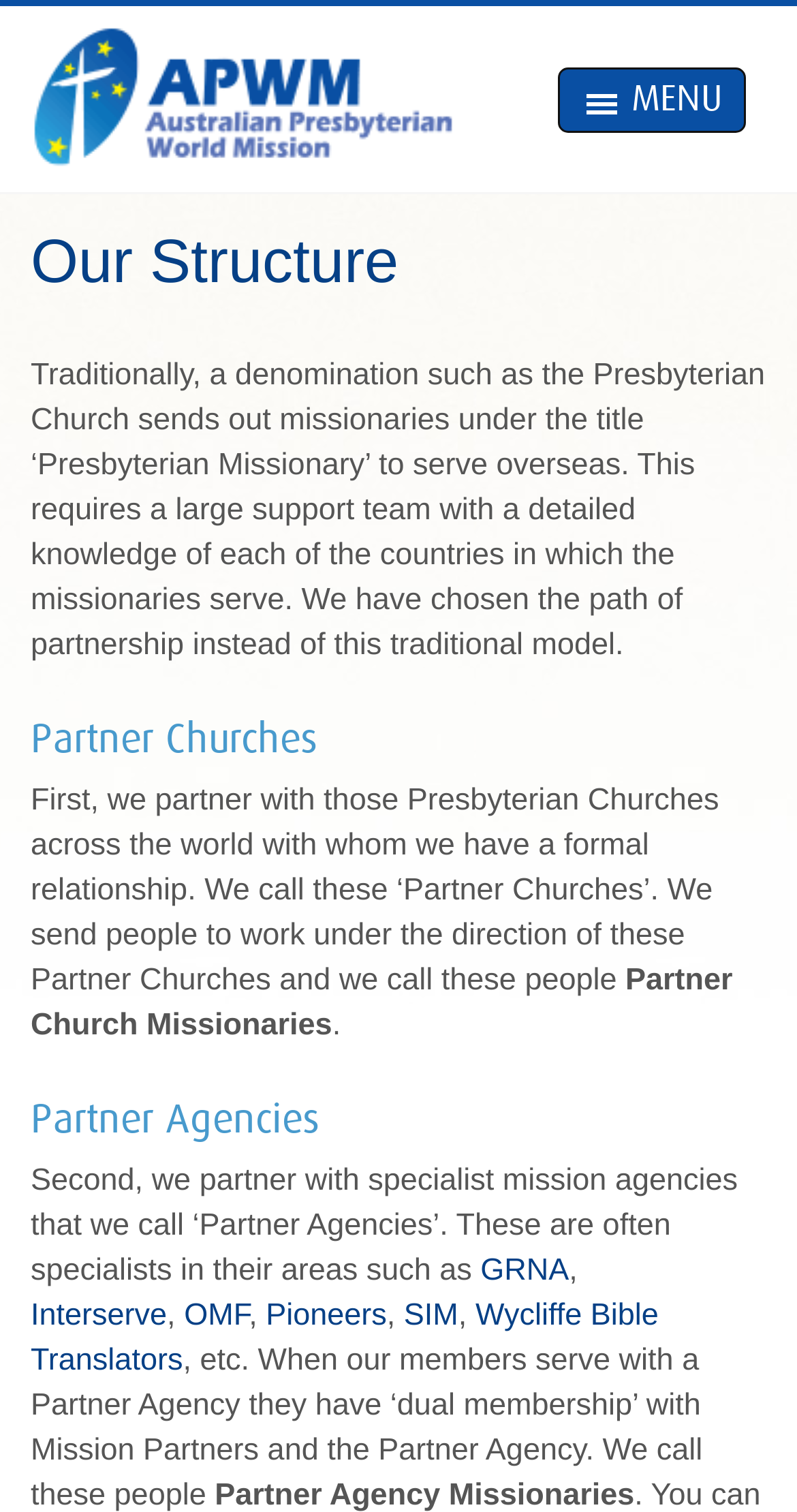Analyze the image and provide a detailed answer to the question: What is the name of the organization?

The name of the organization can be found in the heading element at the top of the webpage, which reads 'Australian Presbyterian World Mission'. This is also the text of the link element and the image element, indicating that it is the title of the webpage and the name of the organization.